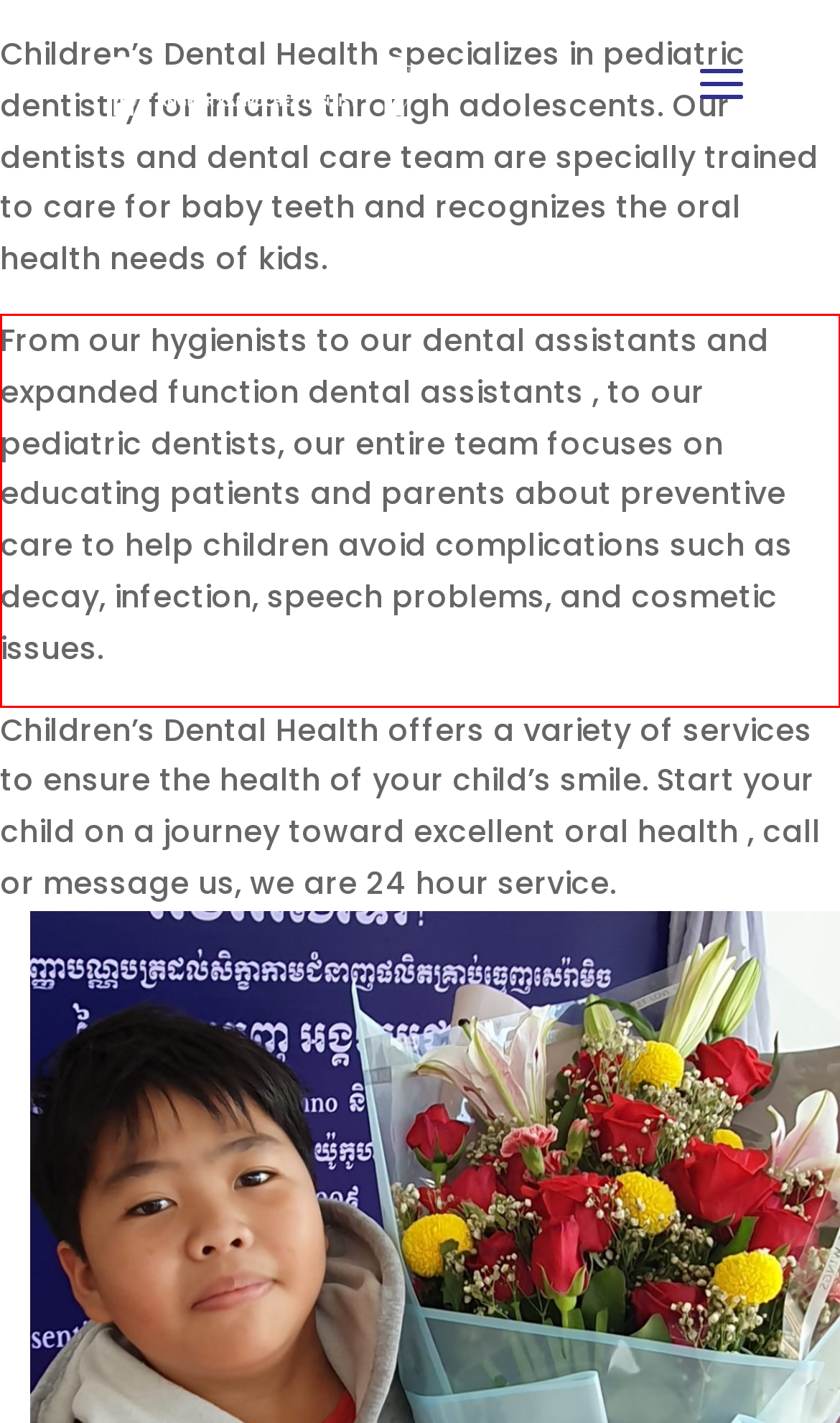Using the provided screenshot, read and generate the text content within the red-bordered area.

From our hygienists to our dental assistants and expanded function dental assistants , to our pediatric dentists, our entire team focuses on educating patients and parents about preventive care to help children avoid complications such as decay, infection, speech problems, and cosmetic issues.